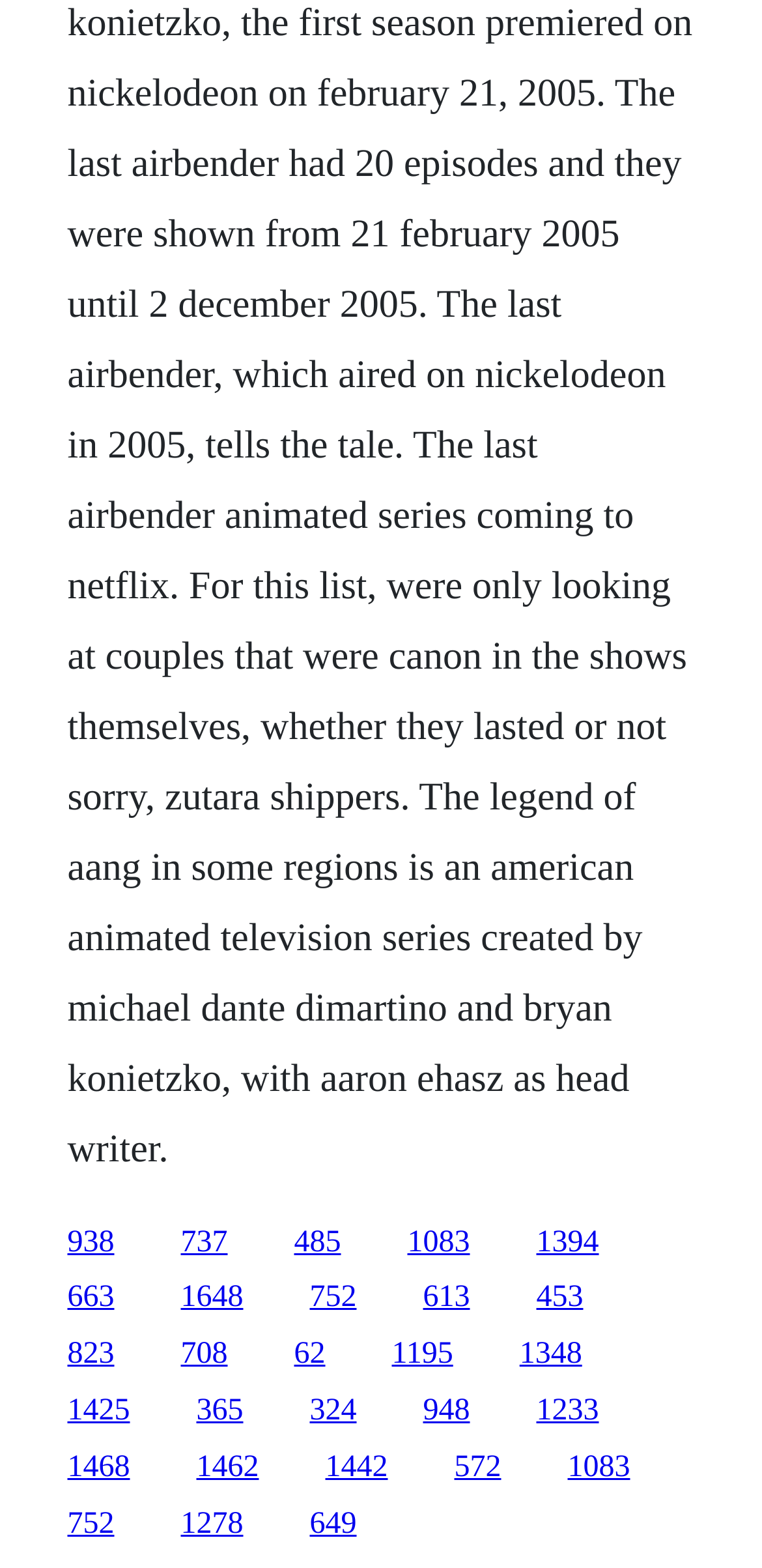Determine the bounding box coordinates for the area that needs to be clicked to fulfill this task: "click the first link". The coordinates must be given as four float numbers between 0 and 1, i.e., [left, top, right, bottom].

[0.088, 0.781, 0.15, 0.802]